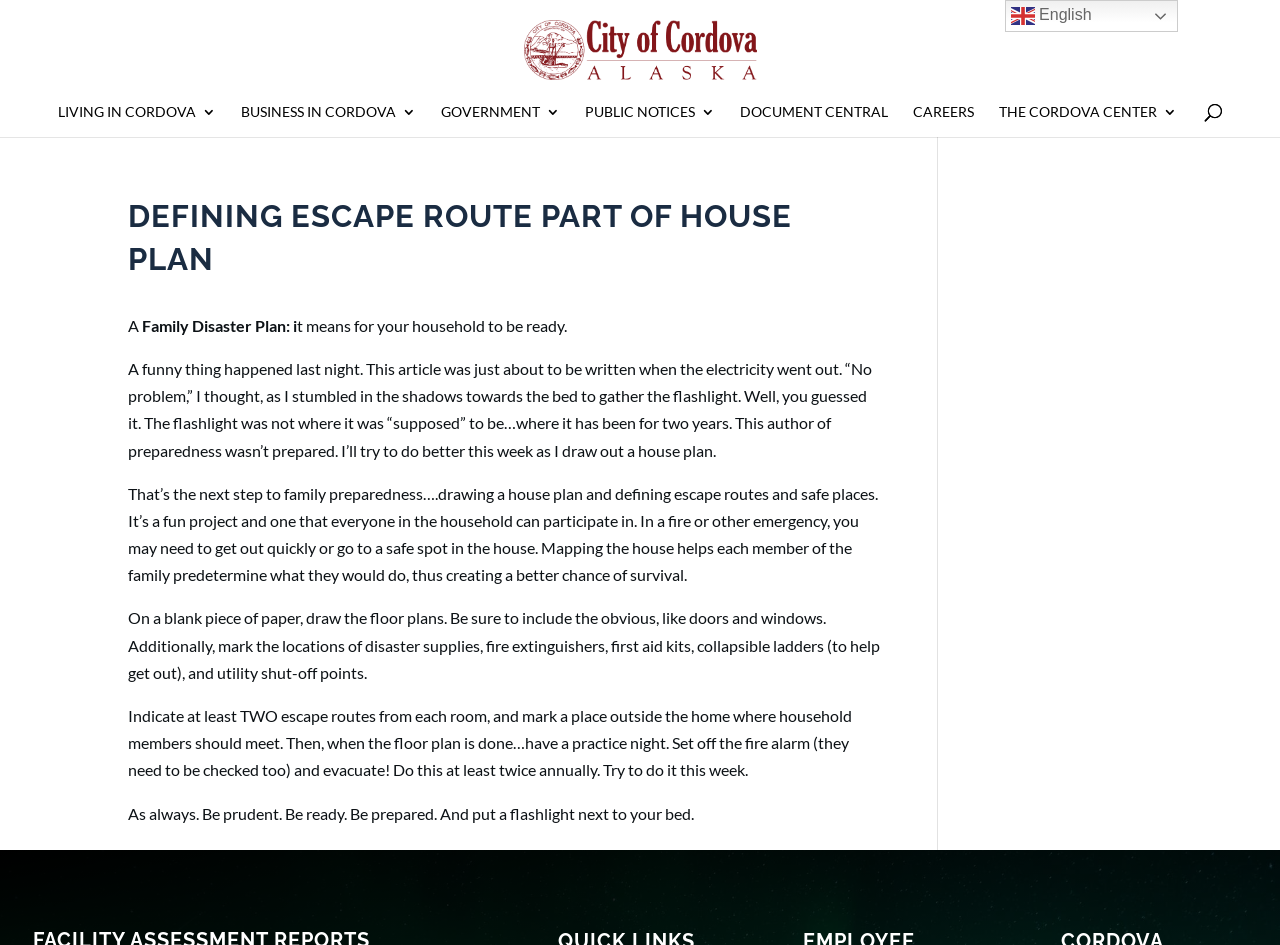Given the description of a UI element: "alt="City of Cordova, Alaska"", identify the bounding box coordinates of the matching element in the webpage screenshot.

[0.409, 0.04, 0.592, 0.06]